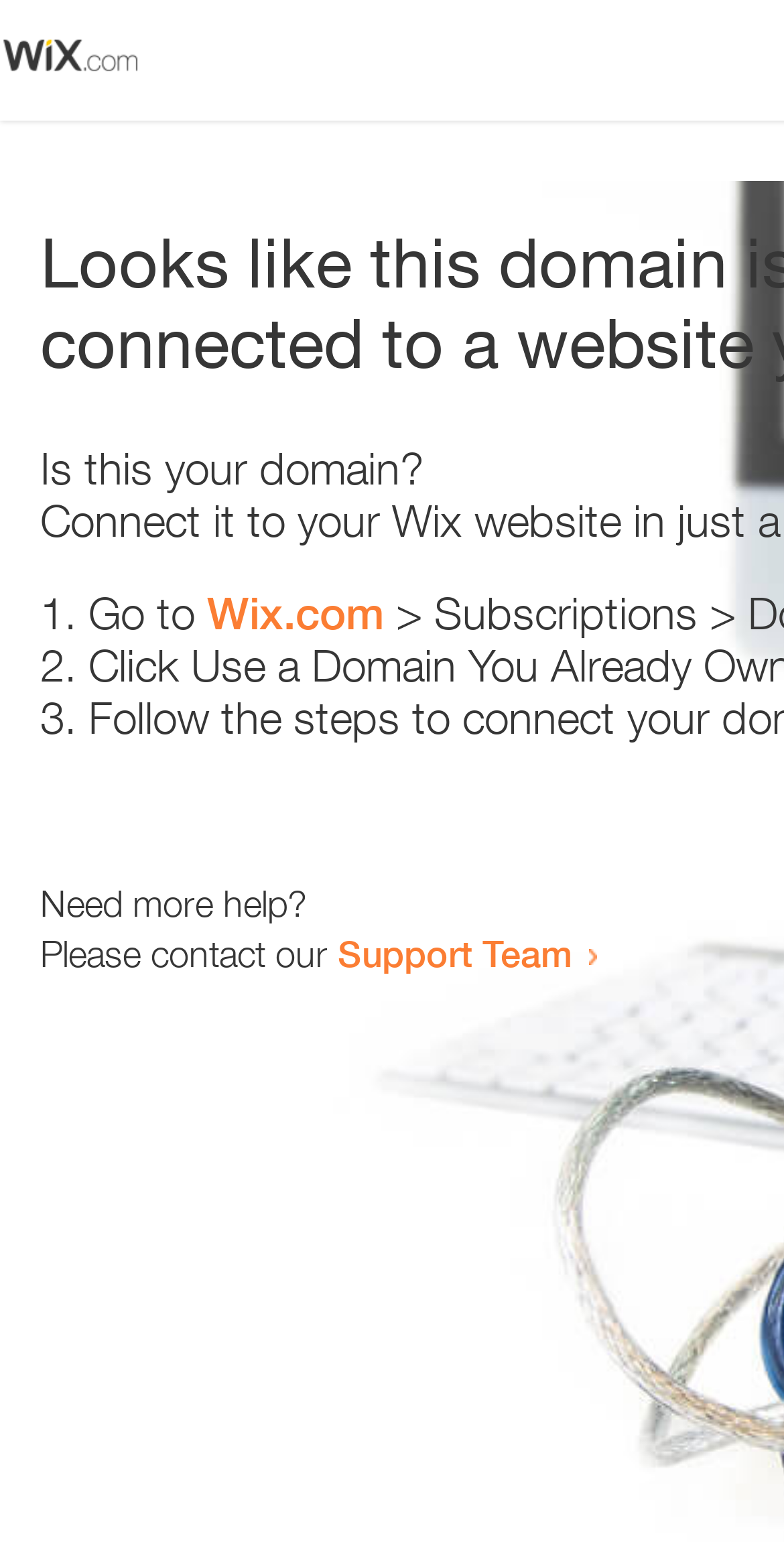Explain in detail what you observe on this webpage.

The webpage appears to be an error page, with a small image at the top left corner. Below the image, there is a question "Is this your domain?" in a prominent position. 

To the right of the question, there is a numbered list with three items. The first item starts with "1." and suggests going to "Wix.com". The second item starts with "2." and the third item starts with "3.", but their contents are not specified. 

Below the list, there is a message "Need more help?" followed by a sentence "Please contact our Support Team" with a link to the Support Team.